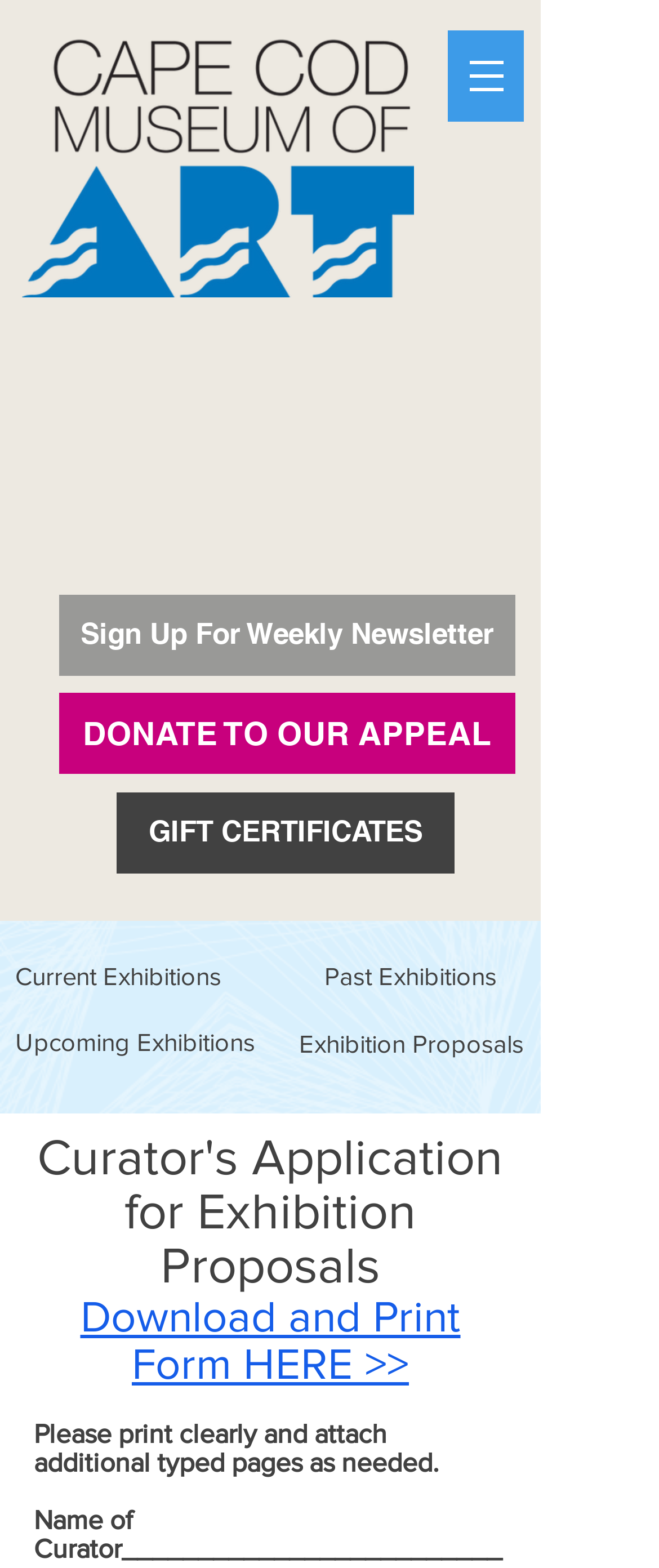What is the purpose of the 'Download and Print Form HERE >>' link?
Based on the visual, give a brief answer using one word or a short phrase.

To download an exhibition proposal form